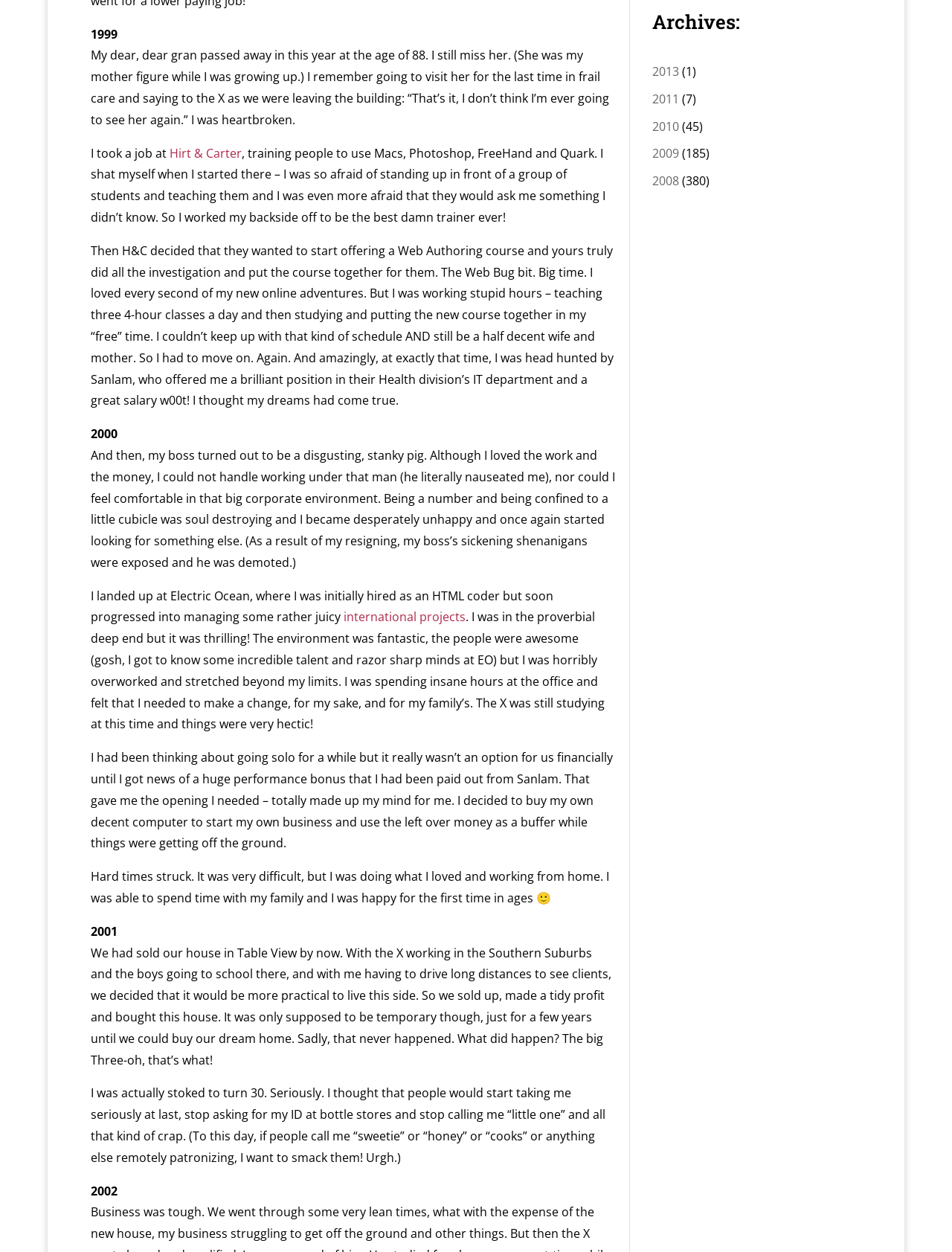Locate the bounding box of the UI element described by: "international projects" in the given webpage screenshot.

[0.361, 0.486, 0.489, 0.499]